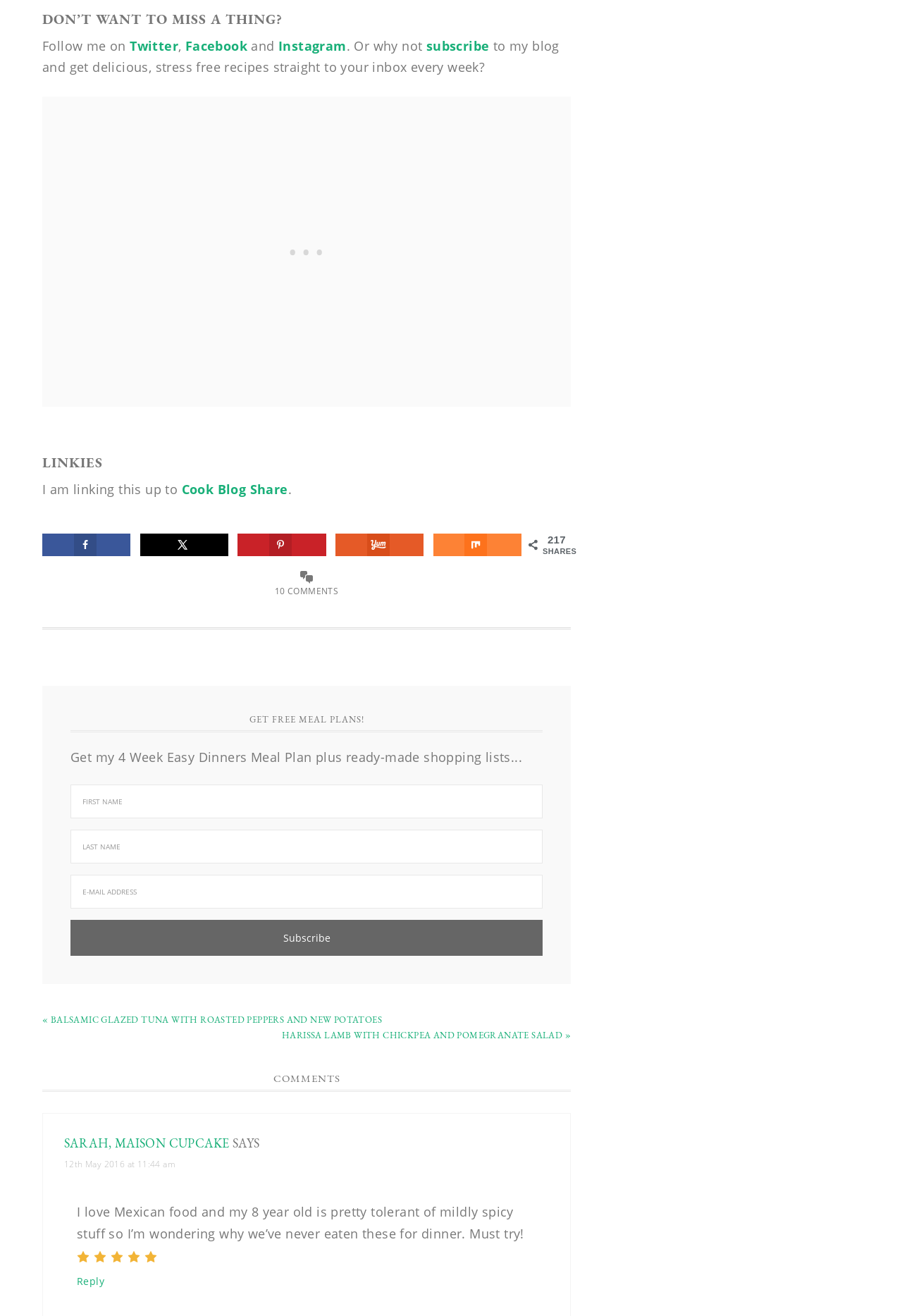Using the description: "aria-label="E-Mail Address" name="EMAIL" placeholder="E-Mail Address"", identify the bounding box of the corresponding UI element in the screenshot.

[0.735, 0.802, 0.89, 0.822]